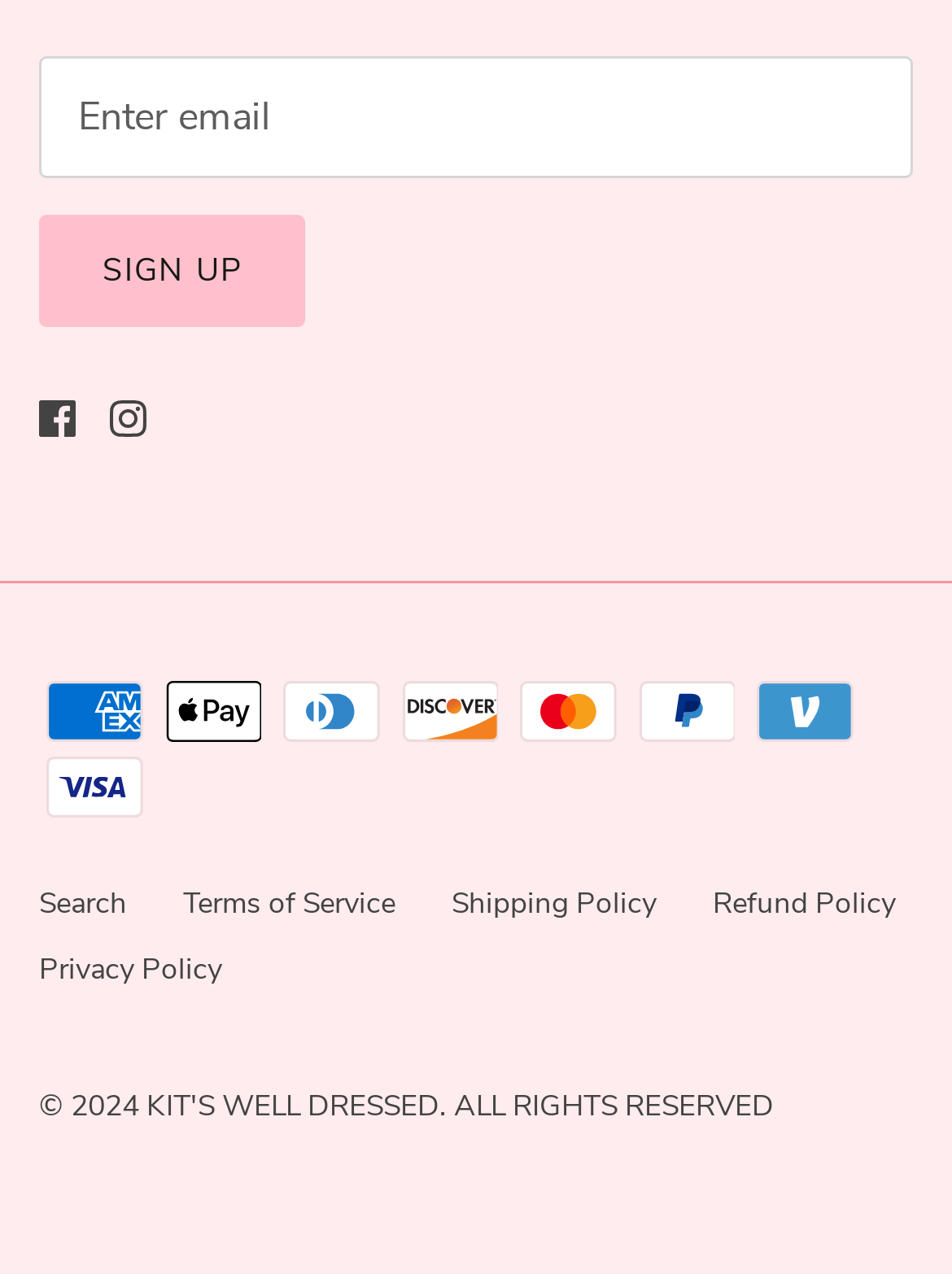Can you show the bounding box coordinates of the region to click on to complete the task described in the instruction: "Click the 'X' button"?

None